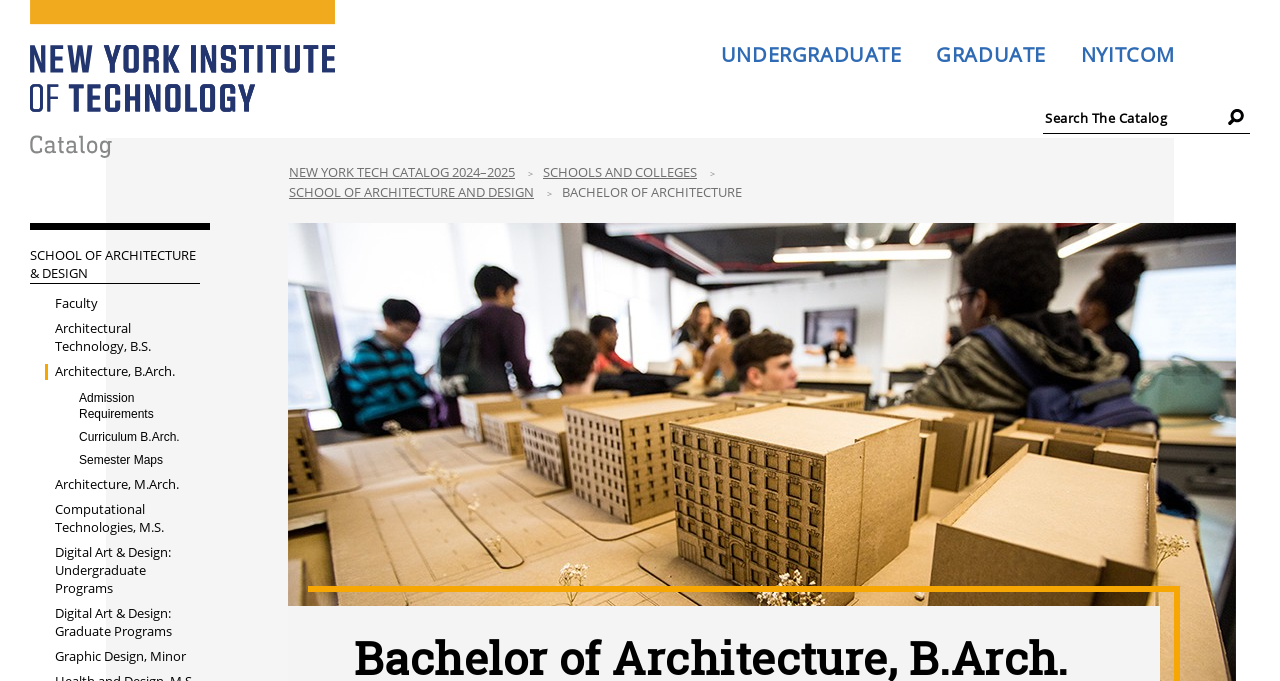Could you determine the bounding box coordinates of the clickable element to complete the instruction: "Click on the NYIT logo"? Provide the coordinates as four float numbers between 0 and 1, i.e., [left, top, right, bottom].

[0.023, 0.0, 0.262, 0.232]